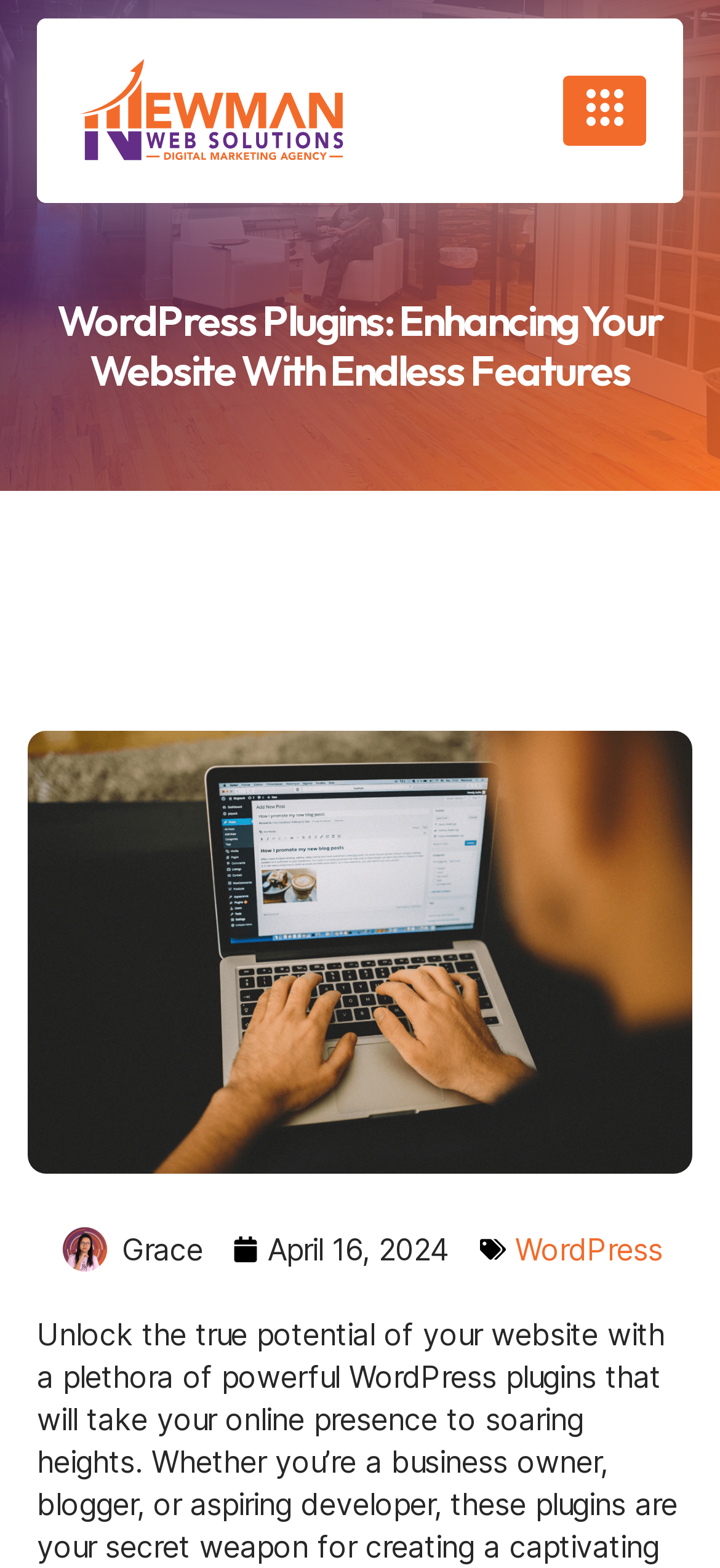What is the agency name in the top-left corner?
Can you provide an in-depth and detailed response to the question?

I looked at the top-left corner of the webpage and found a link with an image, which has the text 'Newman Web Solutions Atlanta Digital Marketing Agency'. The agency name is 'Newman Web Solutions'.